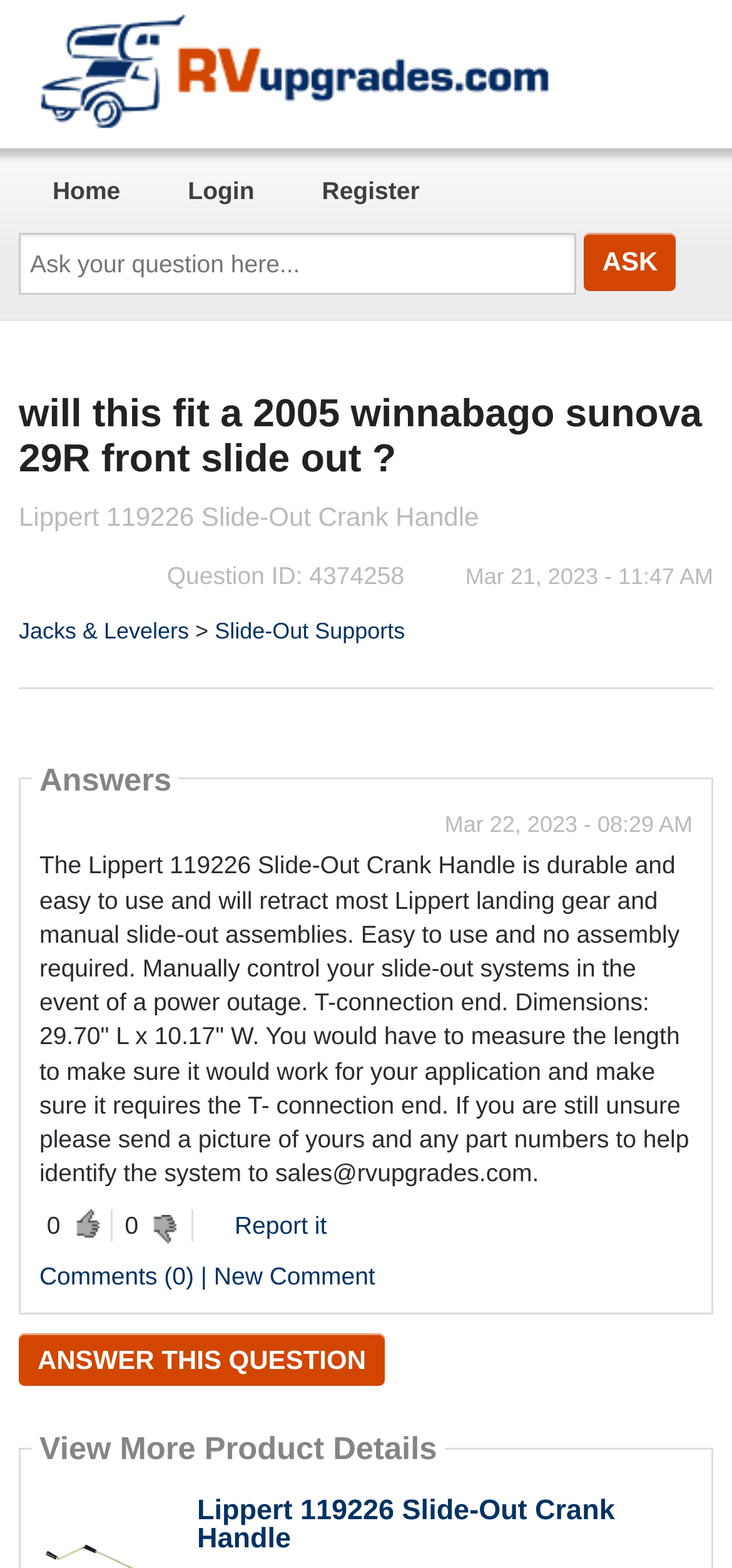Please examine the image and provide a detailed answer to the question: What is the product being discussed?

The product being discussed is the Lippert 119226 Slide-Out Crank Handle, which is a durable and easy-to-use crank handle that can retract most Lippert landing gear and manual slide-out assemblies.